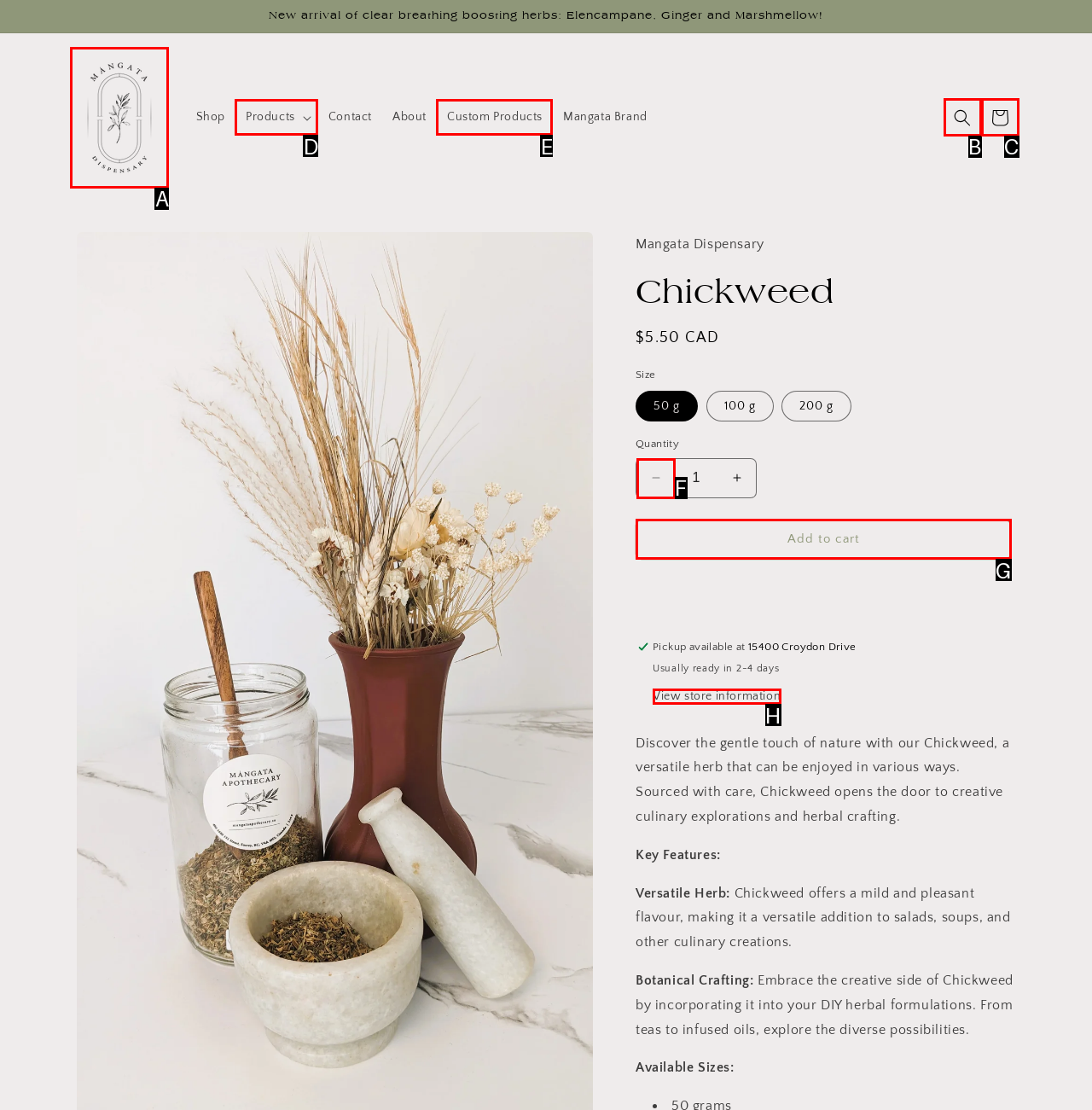Tell me which element should be clicked to achieve the following objective: Decrease quantity for Chickweed
Reply with the letter of the correct option from the displayed choices.

F